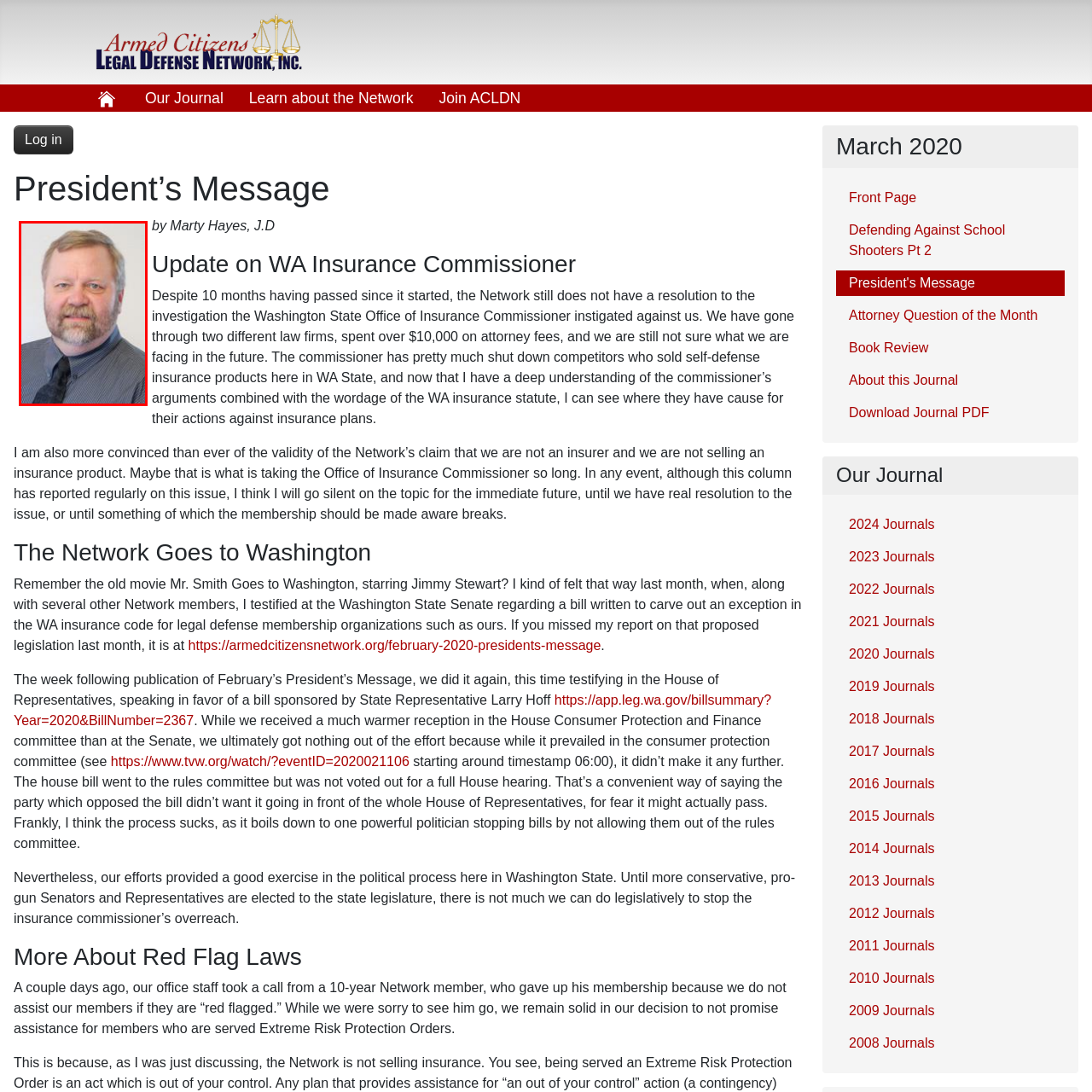View the image inside the red box and answer the question briefly with a word or phrase:
What is the background of the image?

Light background